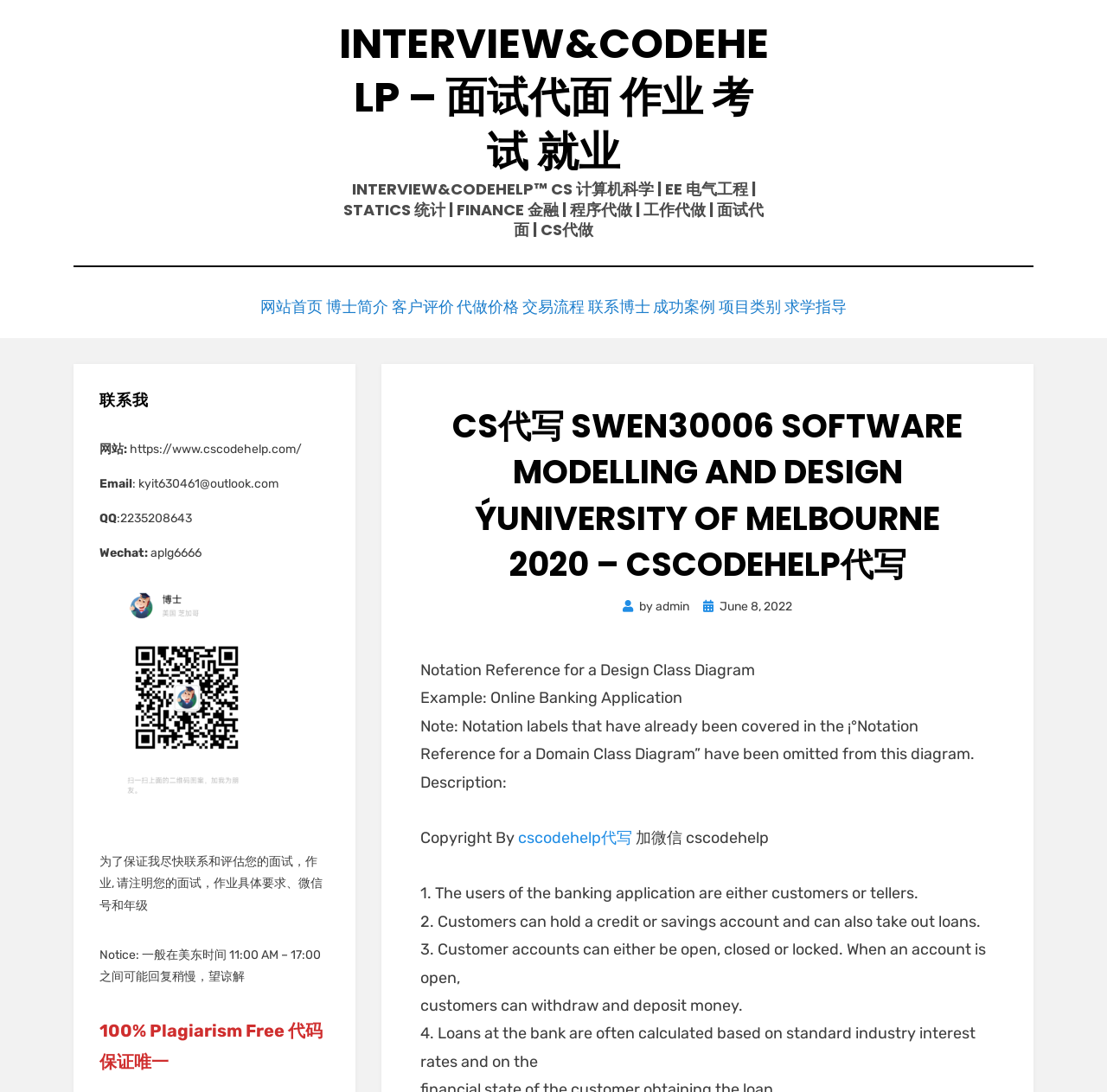What is the WeChat ID of the author?
Provide a detailed and extensive answer to the question.

The WeChat ID of the author can be found in the contact information section, which is located at the bottom of the webpage, and it is 'aplg6666'.